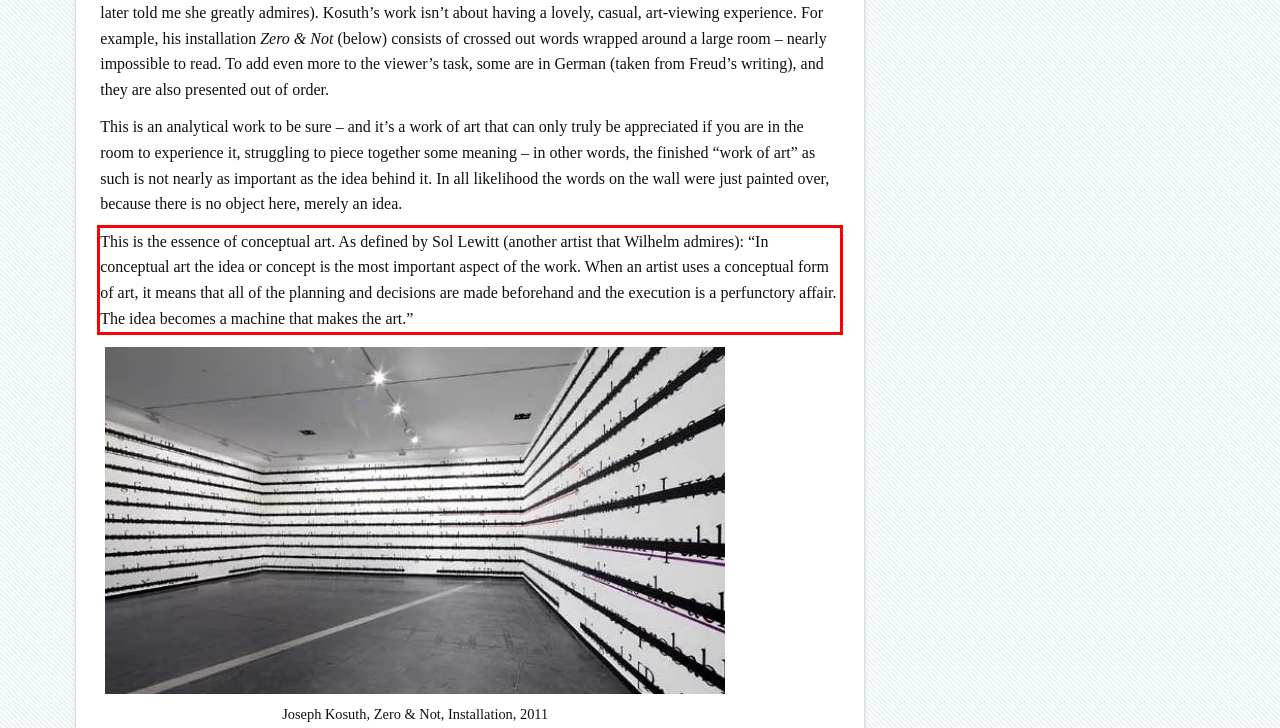You have a screenshot of a webpage, and there is a red bounding box around a UI element. Utilize OCR to extract the text within this red bounding box.

This is the essence of conceptual art. As defined by Sol Lewitt (another artist that Wilhelm admires): “In conceptual art the idea or concept is the most important aspect of the work. When an artist uses a conceptual form of art, it means that all of the planning and decisions are made beforehand and the execution is a perfunctory affair. The idea becomes a machine that makes the art.”